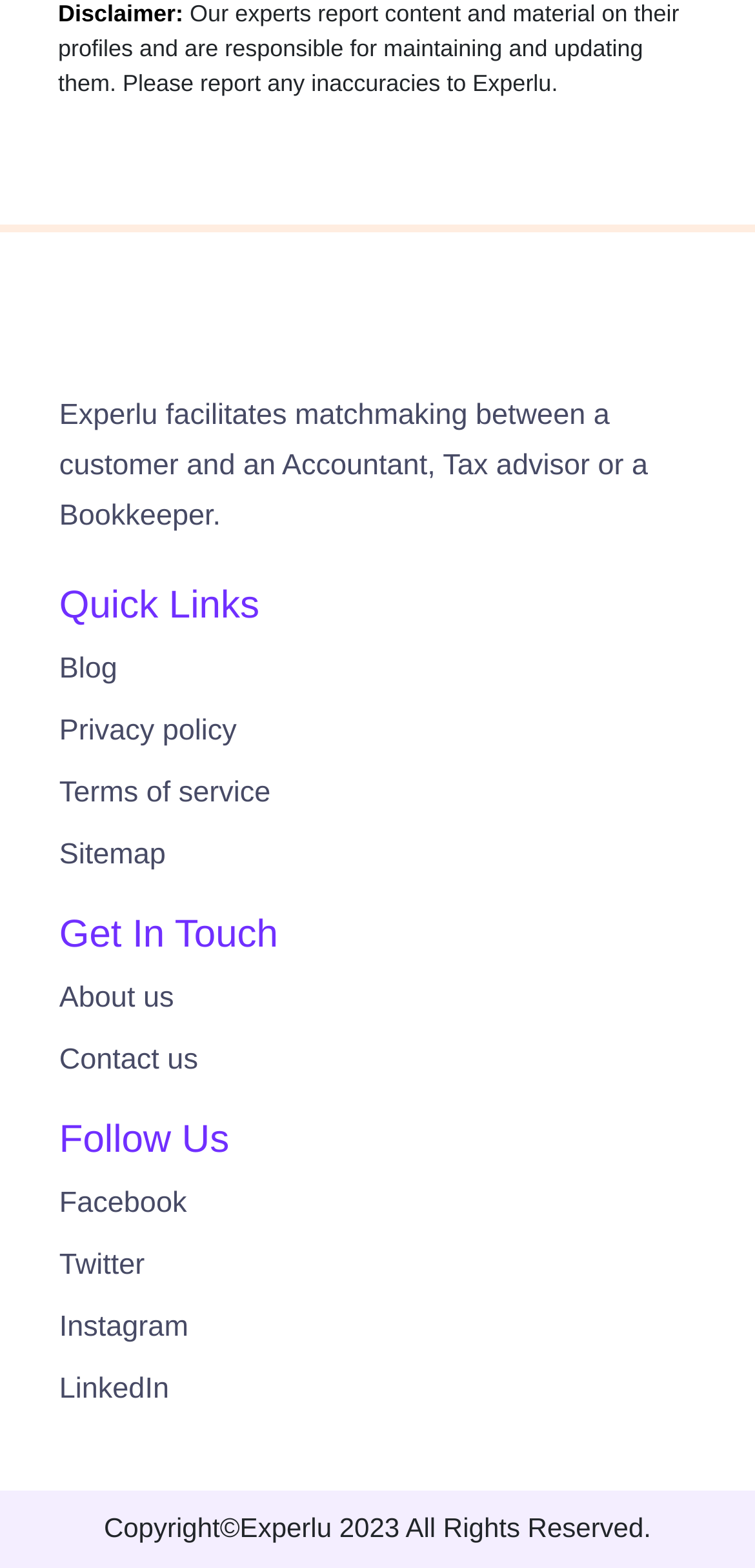Identify the bounding box coordinates of the area you need to click to perform the following instruction: "Visit blog".

[0.078, 0.417, 0.155, 0.438]